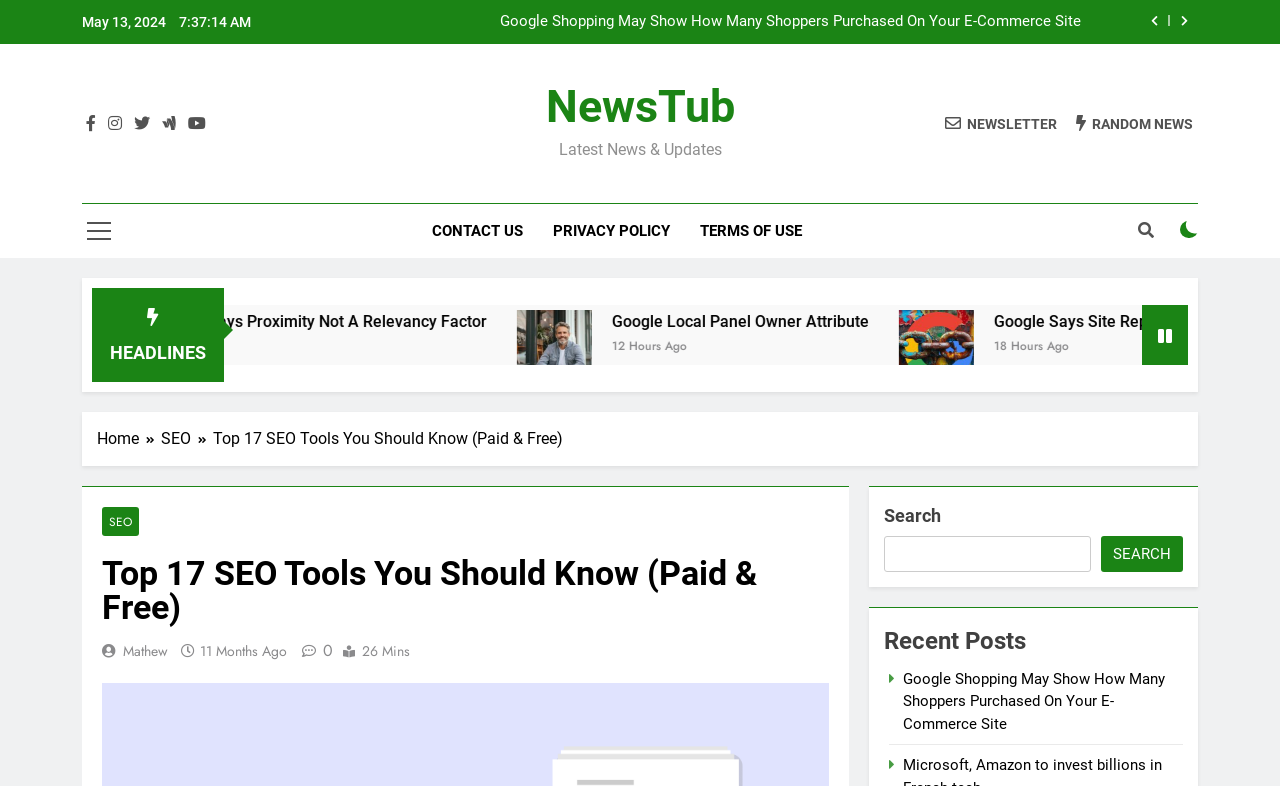How many SEO tools are mentioned?
Look at the screenshot and respond with a single word or phrase.

17